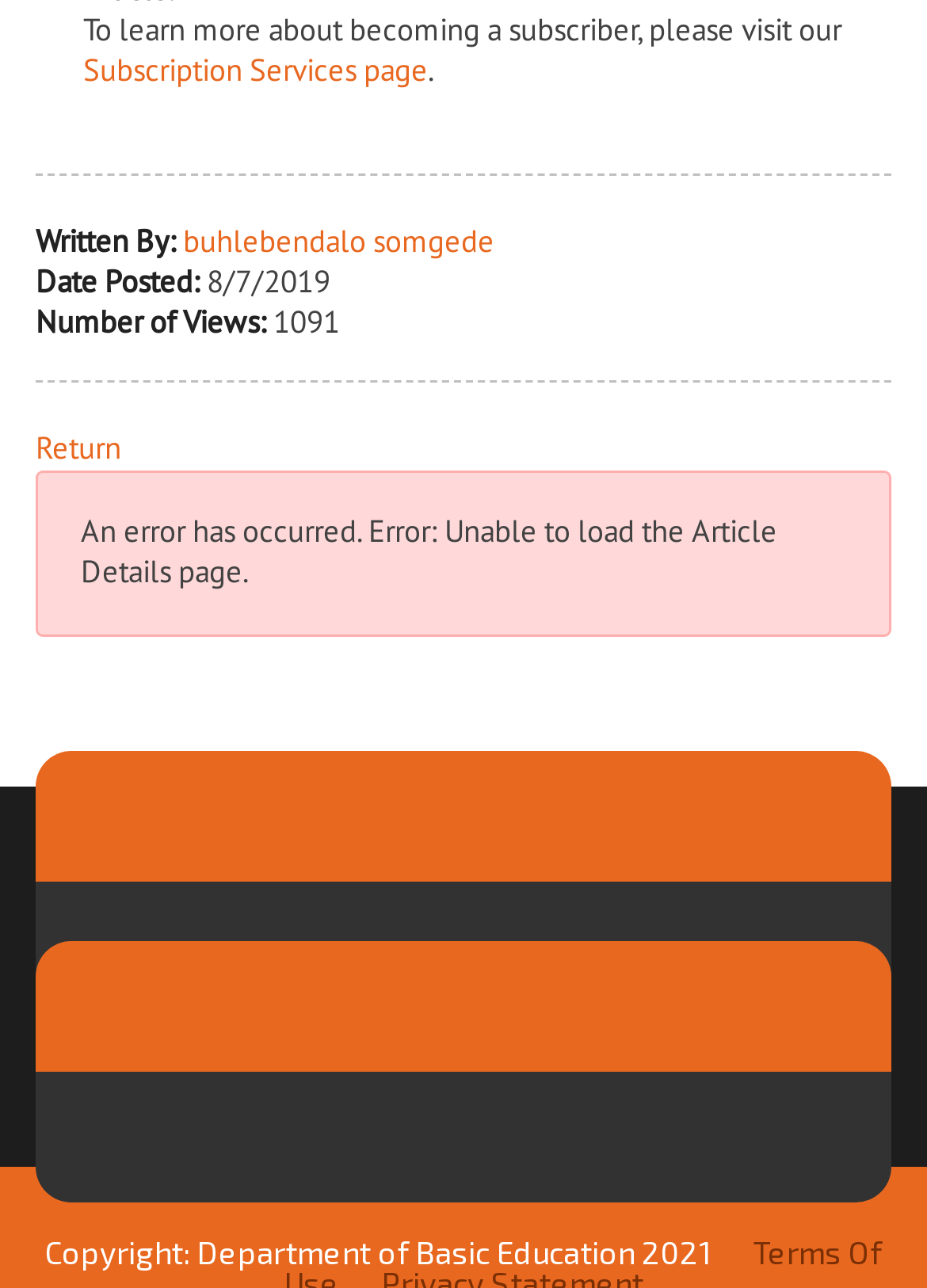Carefully examine the image and provide an in-depth answer to the question: What is the error message displayed on the page?

The error message can be found in the middle of the page, which is displayed in a prominent manner. The text 'An error has occurred.' is the error message, followed by a more detailed error message 'Error: Unable to load the Article Details page.'